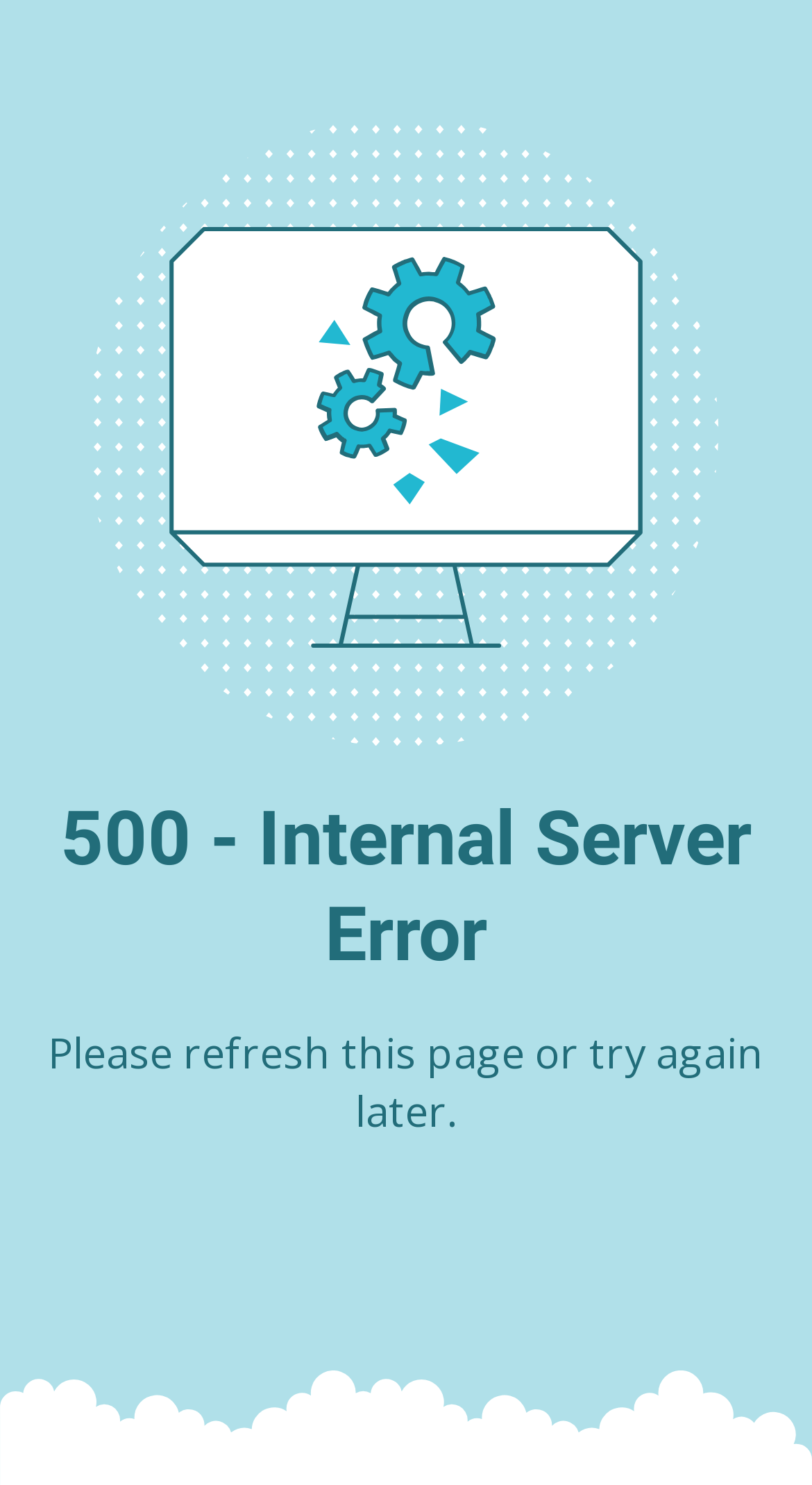Determine which piece of text is the heading of the webpage and provide it.

500 - Internal Server Error